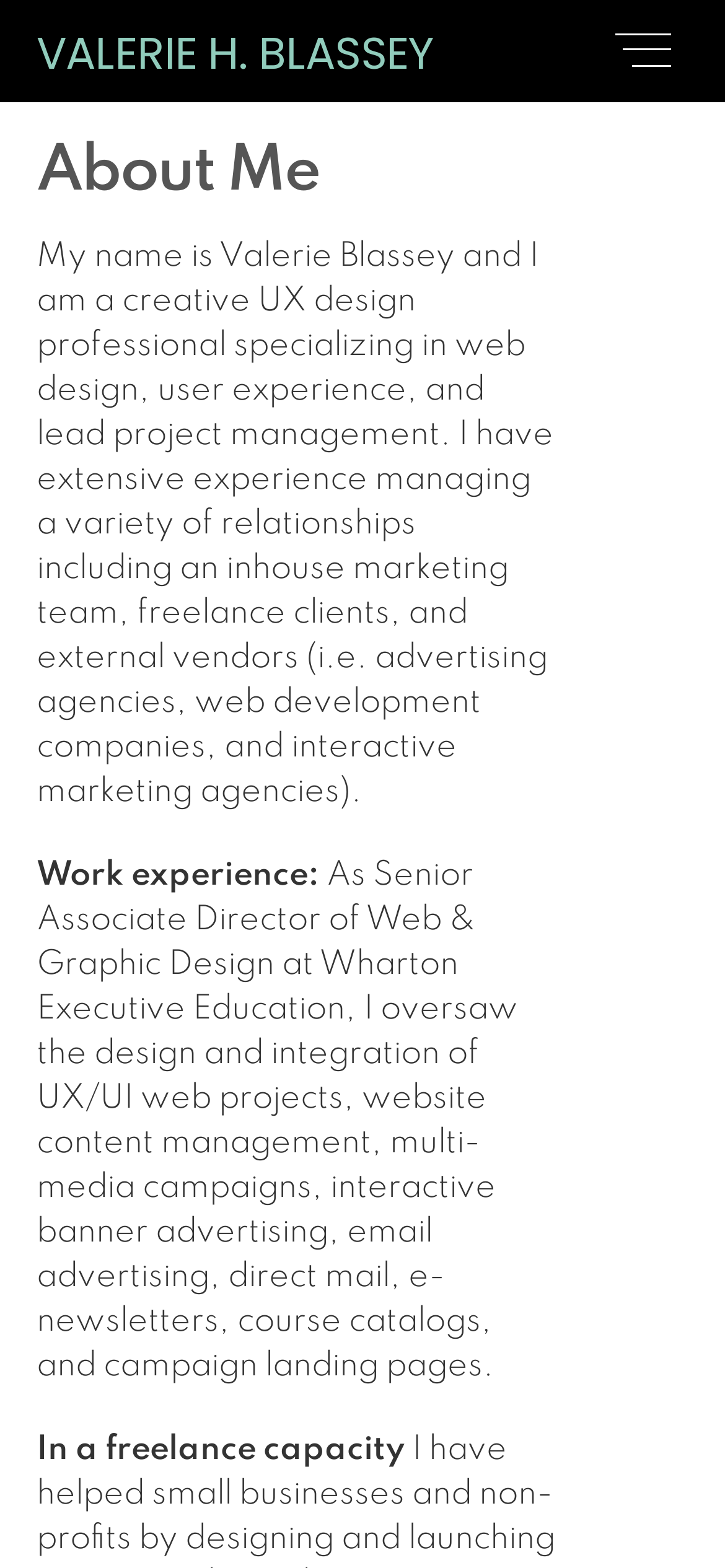What type of projects did Valerie manage?
Provide an in-depth and detailed explanation in response to the question.

As mentioned on the webpage, Valerie Blassey managed a variety of projects, including UX/UI web projects, website content management, multi-media campaigns, interactive banner advertising, email advertising, direct mail, e-newsletters, course catalogs, and campaign landing pages.